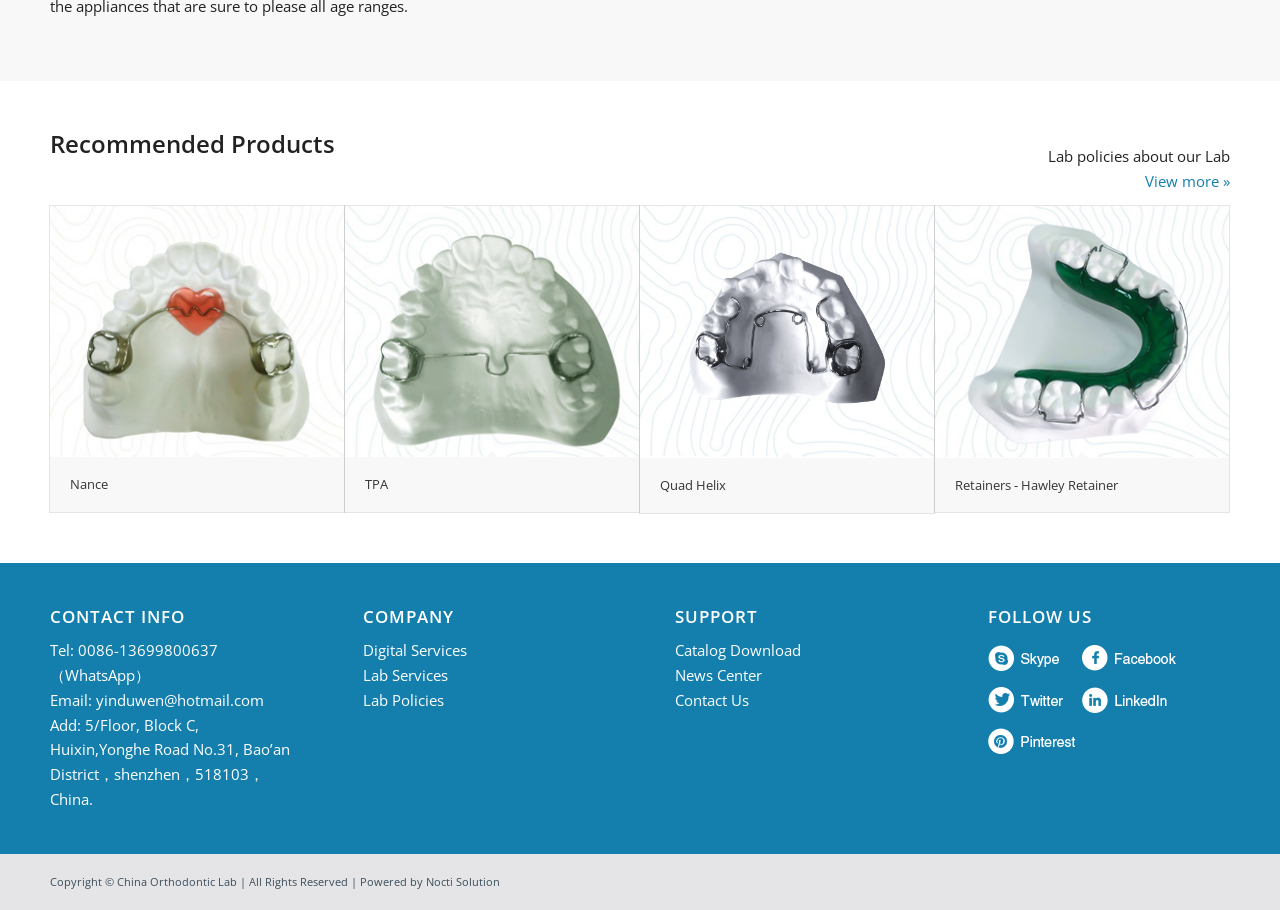Show the bounding box coordinates of the region that should be clicked to follow the instruction: "Follow us on Skype."

[0.772, 0.702, 0.845, 0.746]